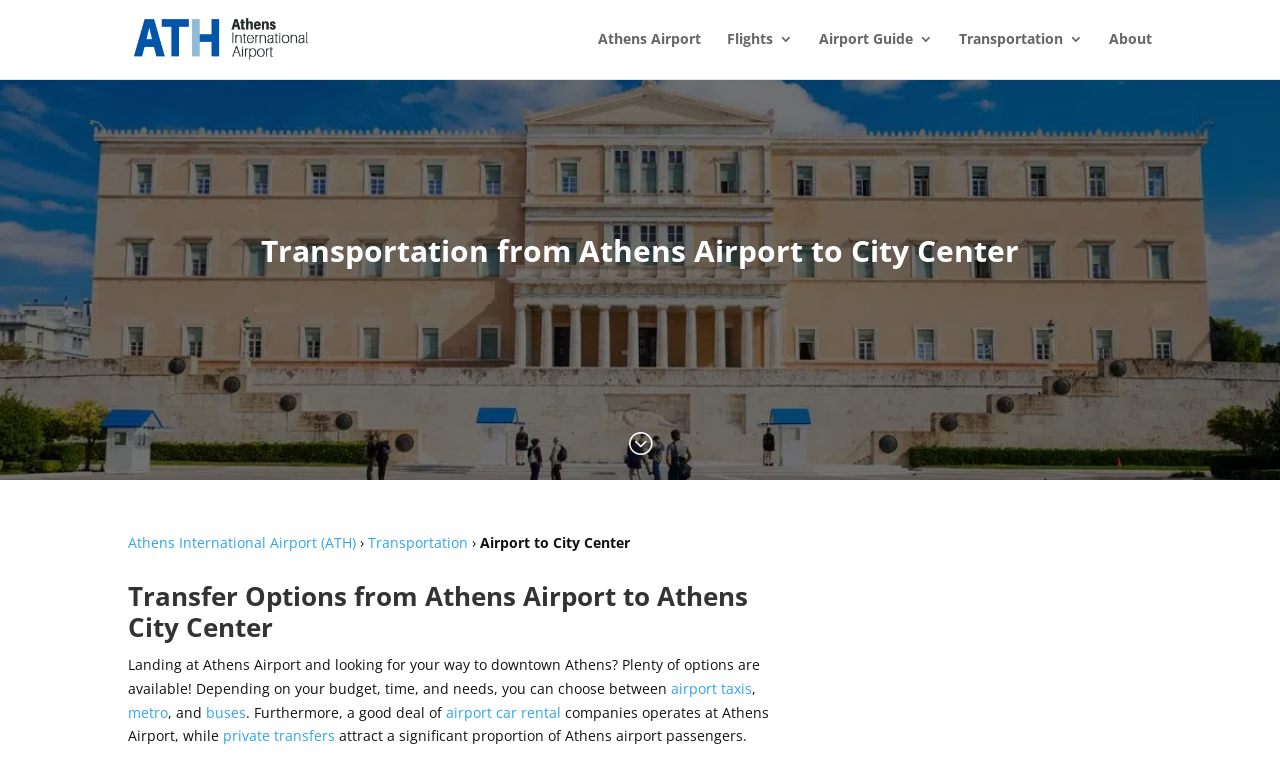How many links are there in the top navigation menu?
Please provide a single word or phrase as your answer based on the image.

5